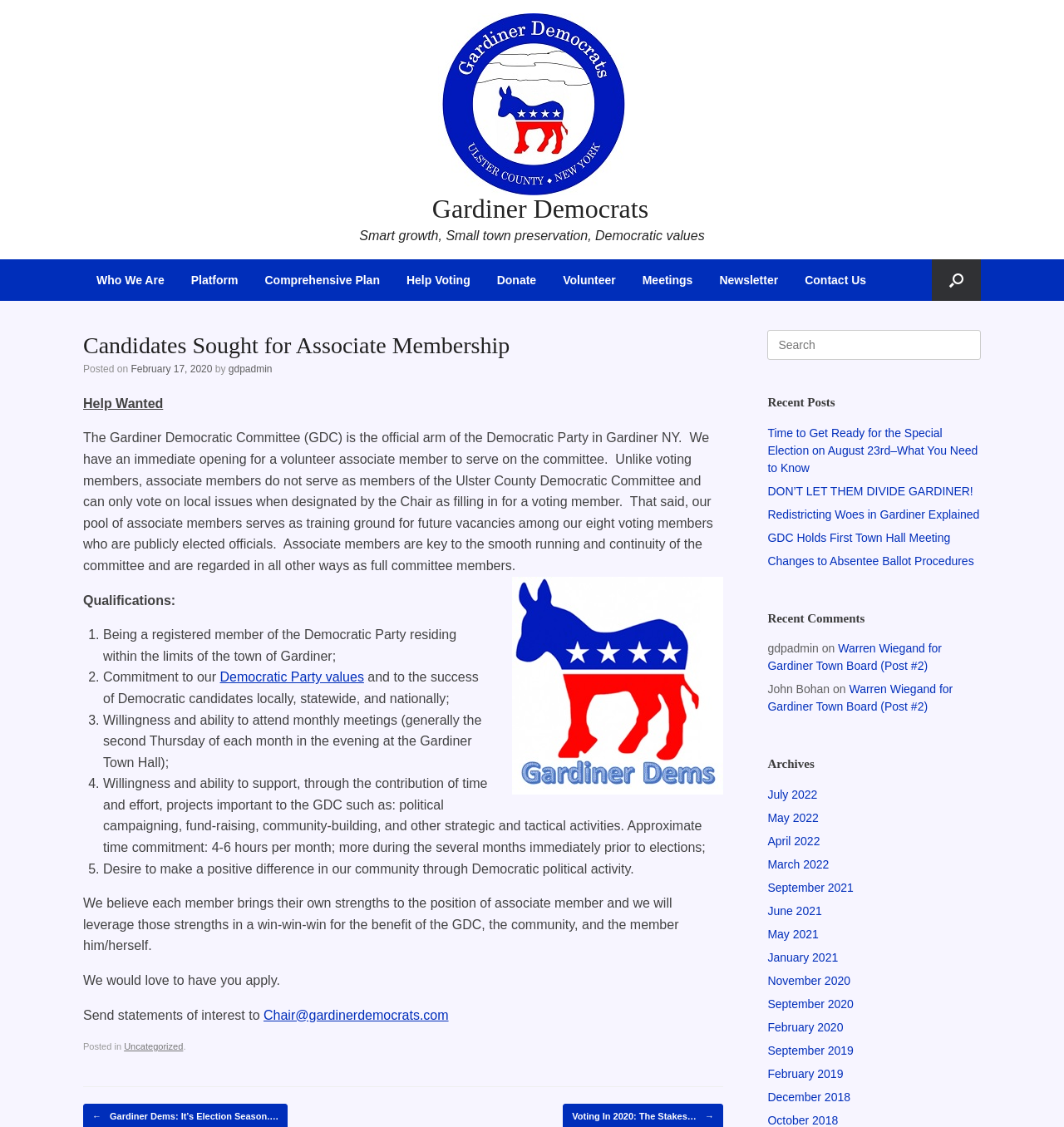What is the time commitment required for the associate member position?
Please answer the question with a detailed response using the information from the screenshot.

The webpage mentions that the associate member position requires a time commitment of approximately 4-6 hours per month, with more time required during election periods.